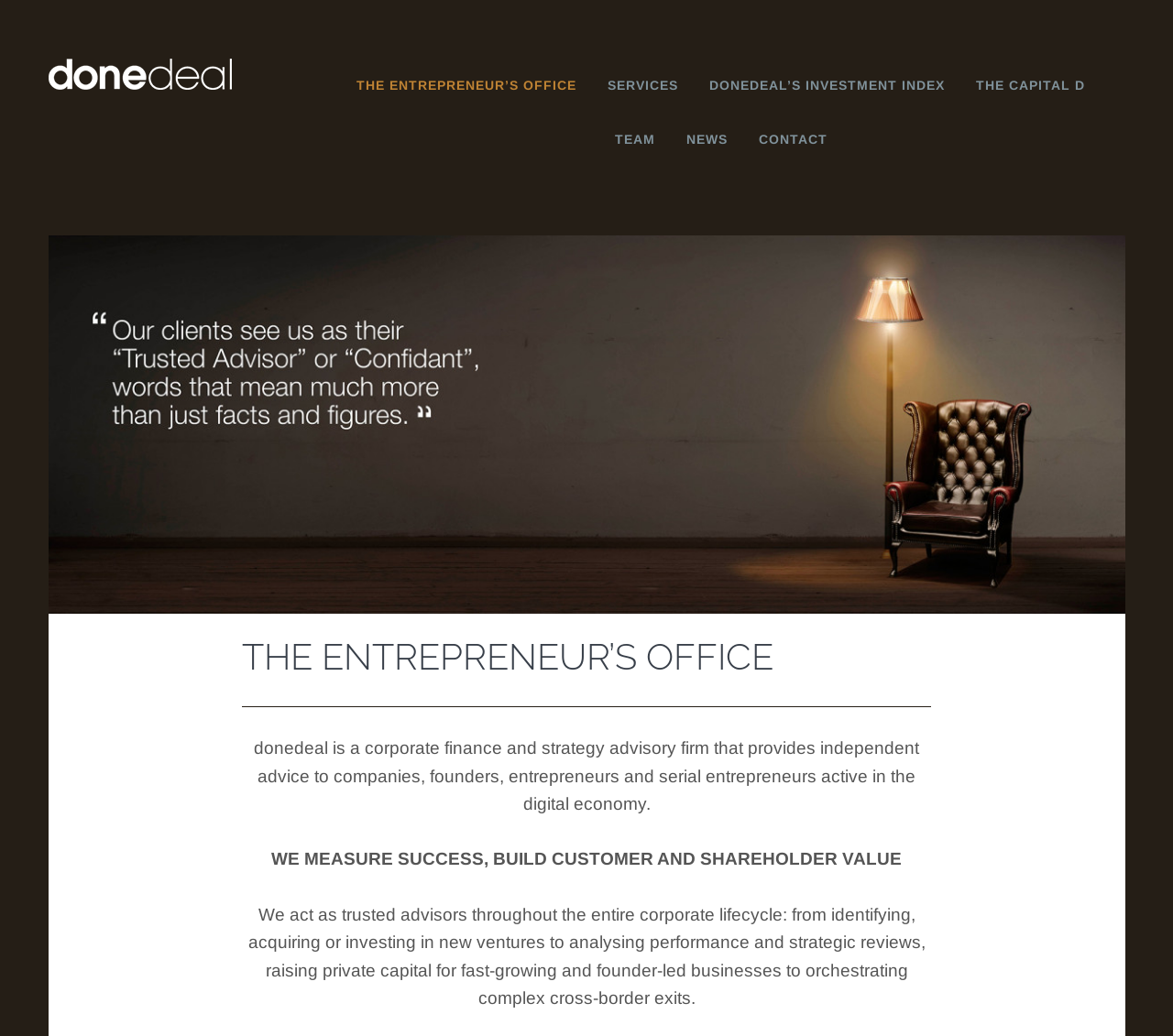Generate a comprehensive description of the contents of the webpage.

The webpage is the official website of donedeal, a corporate finance and strategy advisory firm. At the top left, there is a heading with the company name "donedeal" accompanied by an image of the same name. Below this, there is a row of links including "THE ENTREPRENEUR'S OFFICE", "SERVICES", "DONEDEAL'S INVESTMENT INDEX", and "THE CAPITAL D". 

On the right side of the top section, there are more links, including "TEAM", "NEWS", and "CONTACT". Below these links, there is a large image that spans almost the entire width of the page, with a caption "our clients stoel". 

In the middle section of the page, there is a header with the title "THE ENTREPRENEUR'S OFFICE" and a link with the same name. Below this, there are three paragraphs of text. The first paragraph describes the company as a corporate finance and strategy advisory firm that provides independent advice to companies, founders, entrepreneurs, and serial entrepreneurs active in the digital economy. The second paragraph is a brief statement about measuring success, building customer and shareholder value. The third paragraph explains the company's role as trusted advisors throughout the entire corporate lifecycle, from identifying new ventures to orchestrating complex cross-border exits.